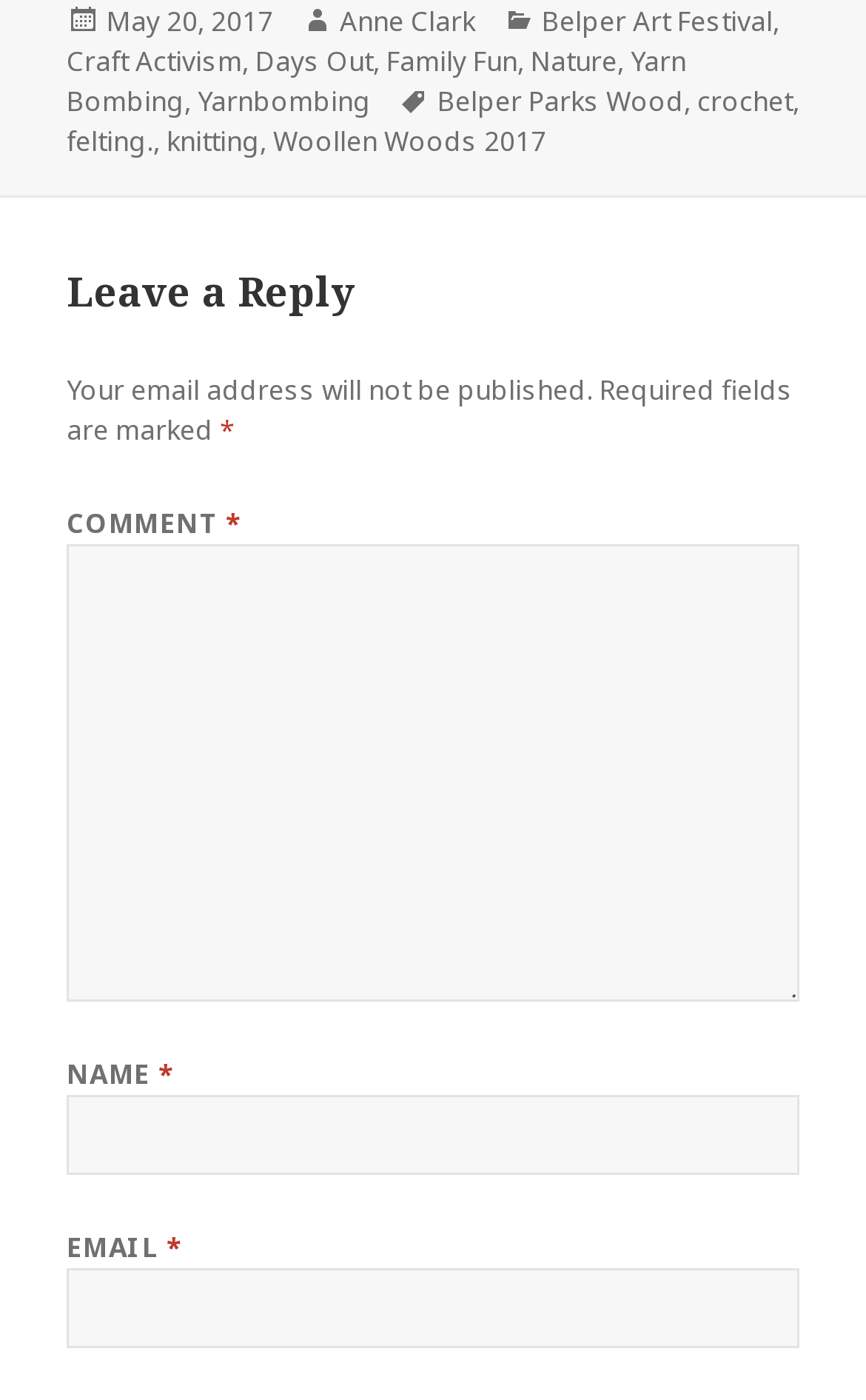Refer to the image and provide a thorough answer to this question:
What is the date of the post?

The date of the post can be found in the link 'May 20, 2017' which is located below the 'Posted on' text.